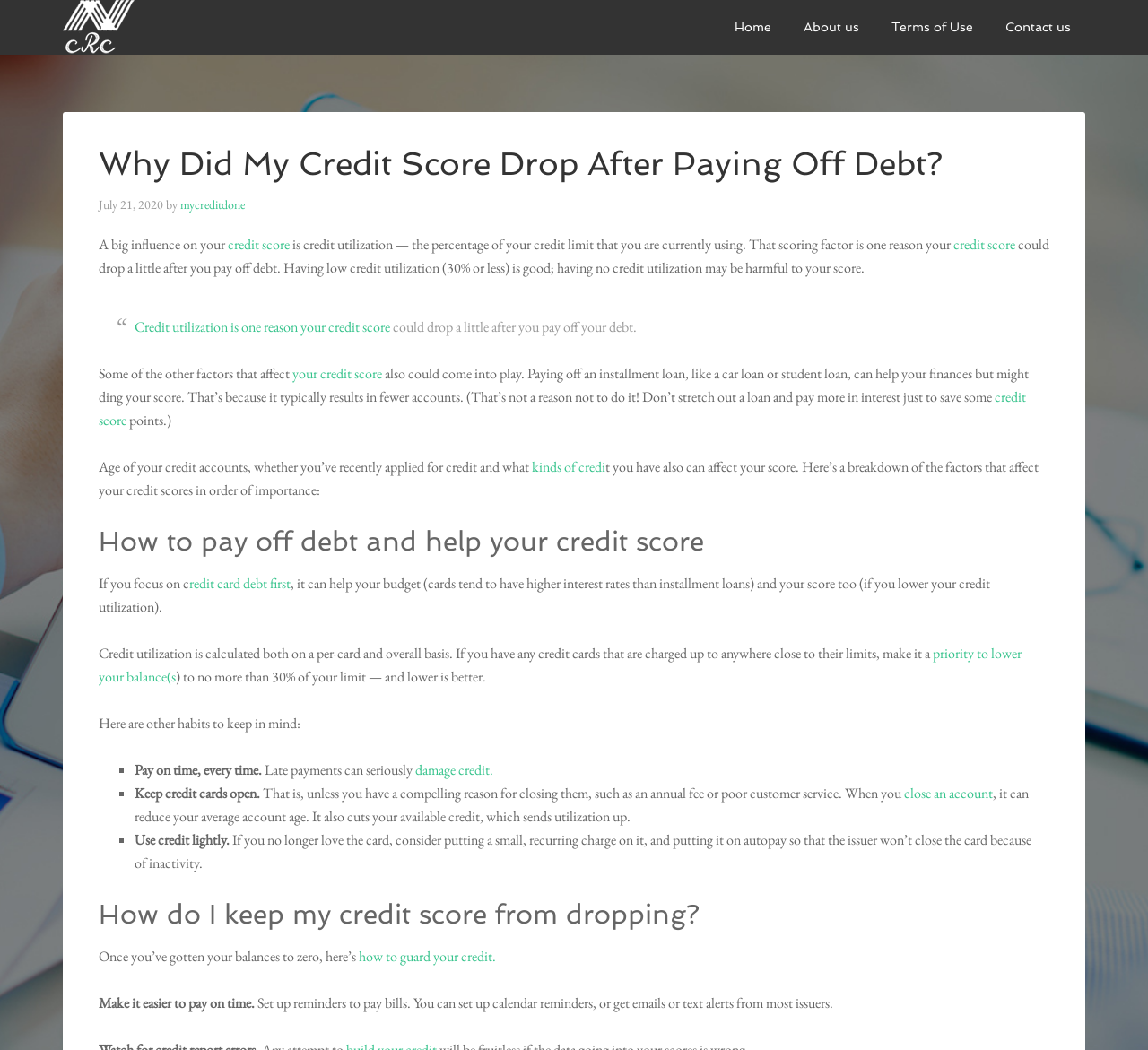Can you find the bounding box coordinates for the element that needs to be clicked to execute this instruction: "Click the 'About us' link"? The coordinates should be given as four float numbers between 0 and 1, i.e., [left, top, right, bottom].

[0.688, 0.0, 0.761, 0.052]